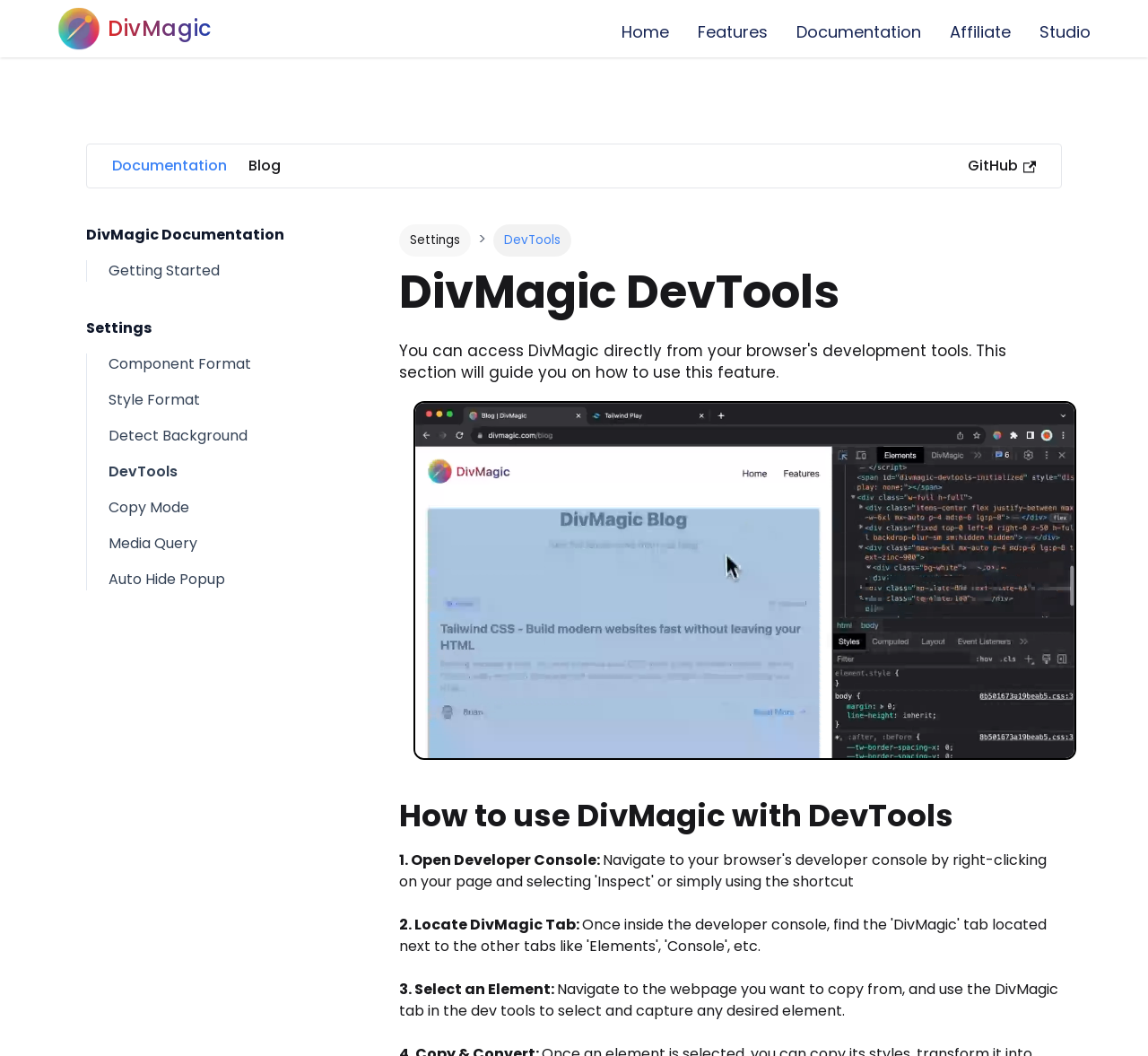Specify the bounding box coordinates of the element's region that should be clicked to achieve the following instruction: "Go to the Documentation page". The bounding box coordinates consist of four float numbers between 0 and 1, in the format [left, top, right, bottom].

[0.694, 0.019, 0.802, 0.042]